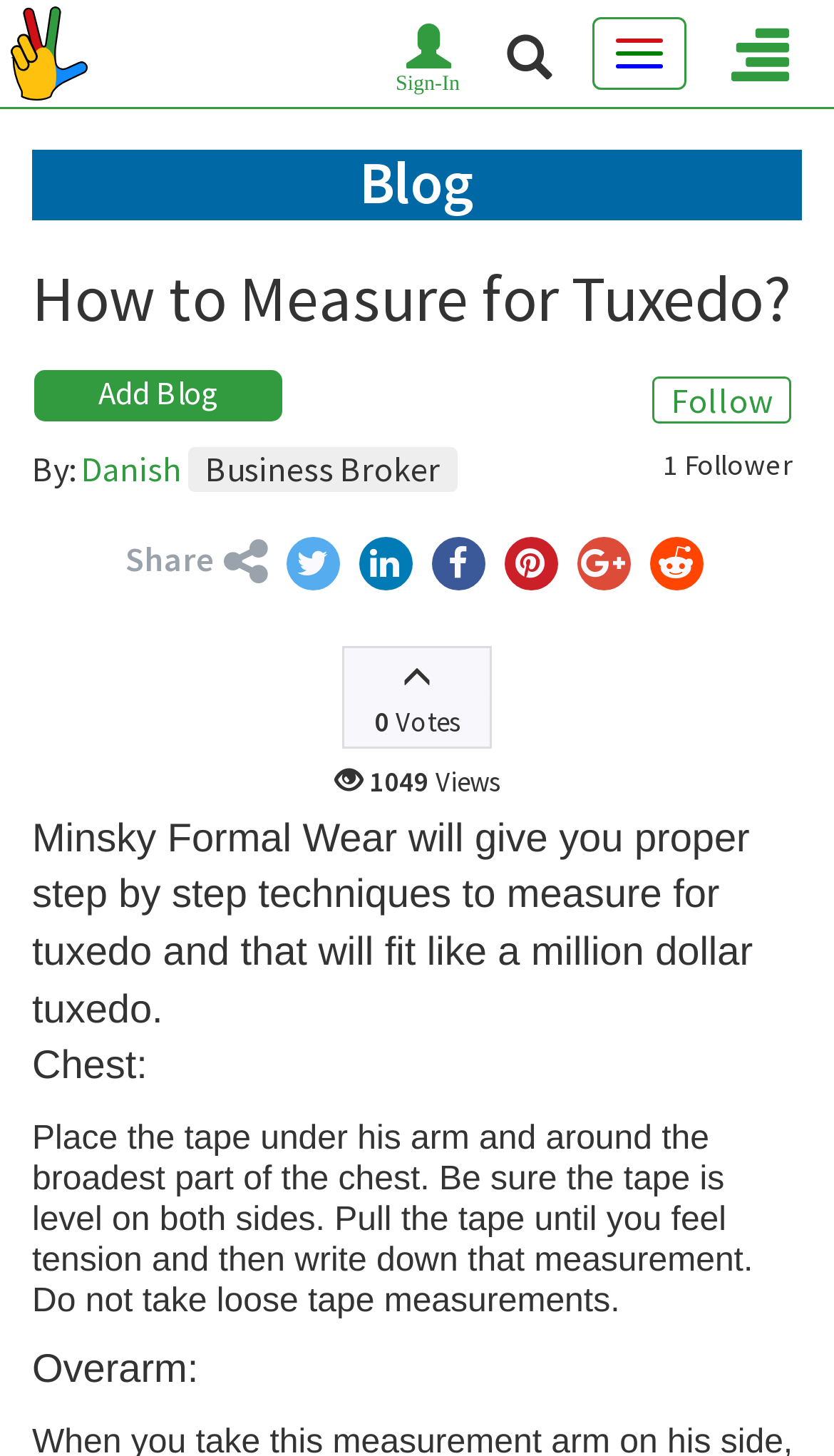Identify the bounding box coordinates for the UI element described as follows: "1". Ensure the coordinates are four float numbers between 0 and 1, formatted as [left, top, right, bottom].

None